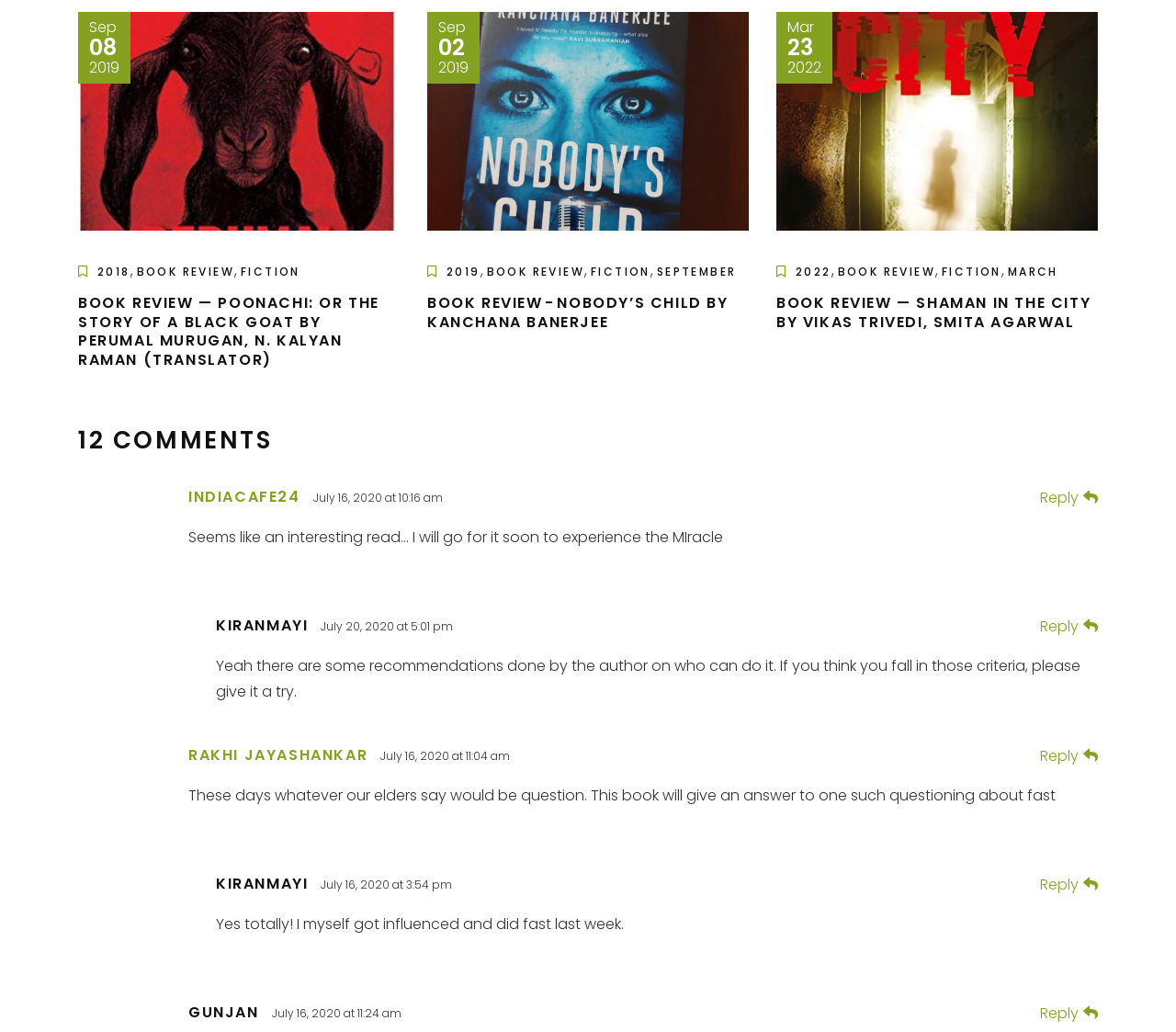Give a concise answer using one word or a phrase to the following question:
What is the date of the first comment?

July 16, 2020 at 10:16 am